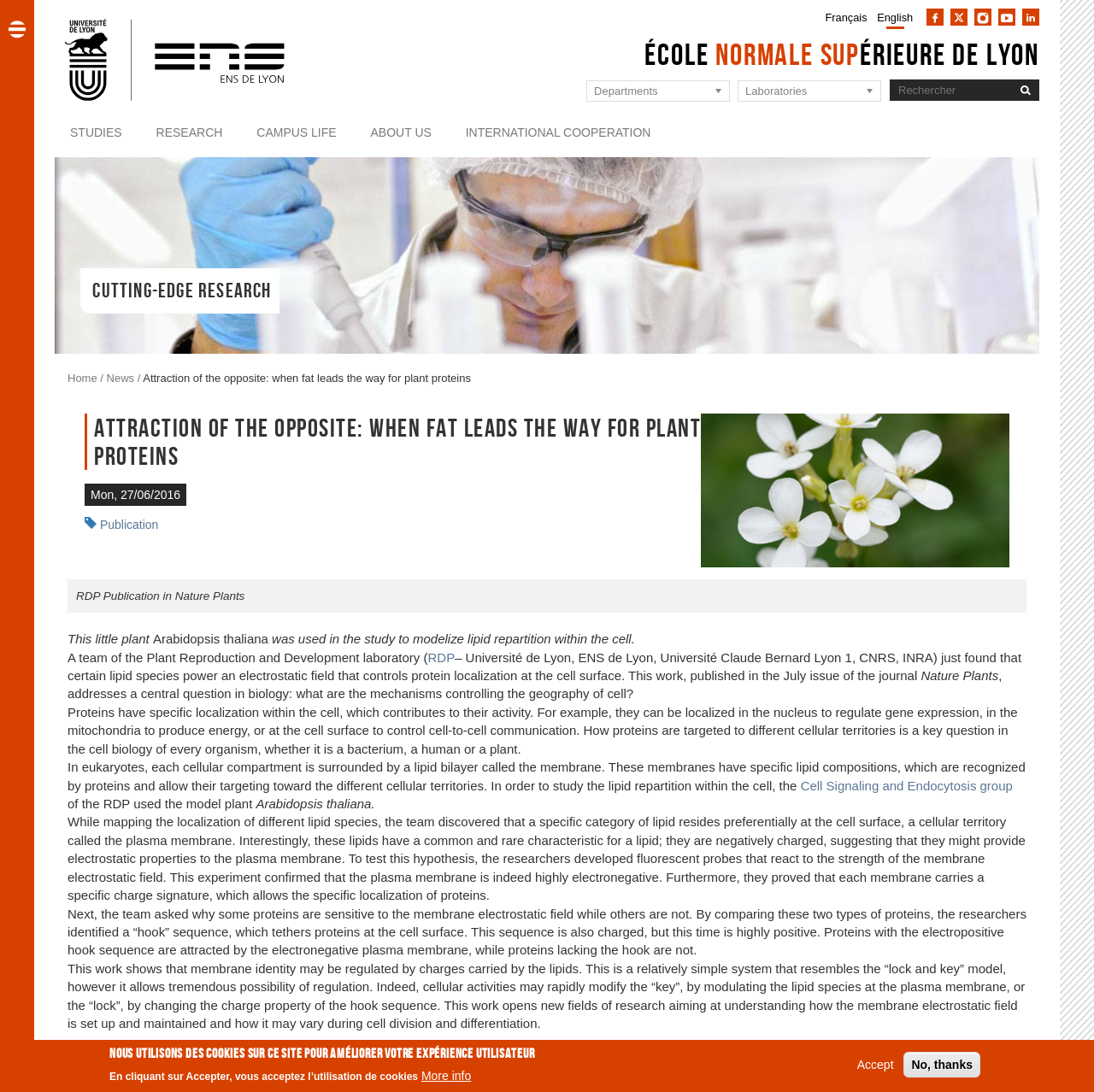Pinpoint the bounding box coordinates of the clickable area needed to execute the instruction: "Visit the 'RDP' laboratory website". The coordinates should be specified as four float numbers between 0 and 1, i.e., [left, top, right, bottom].

[0.391, 0.595, 0.416, 0.608]